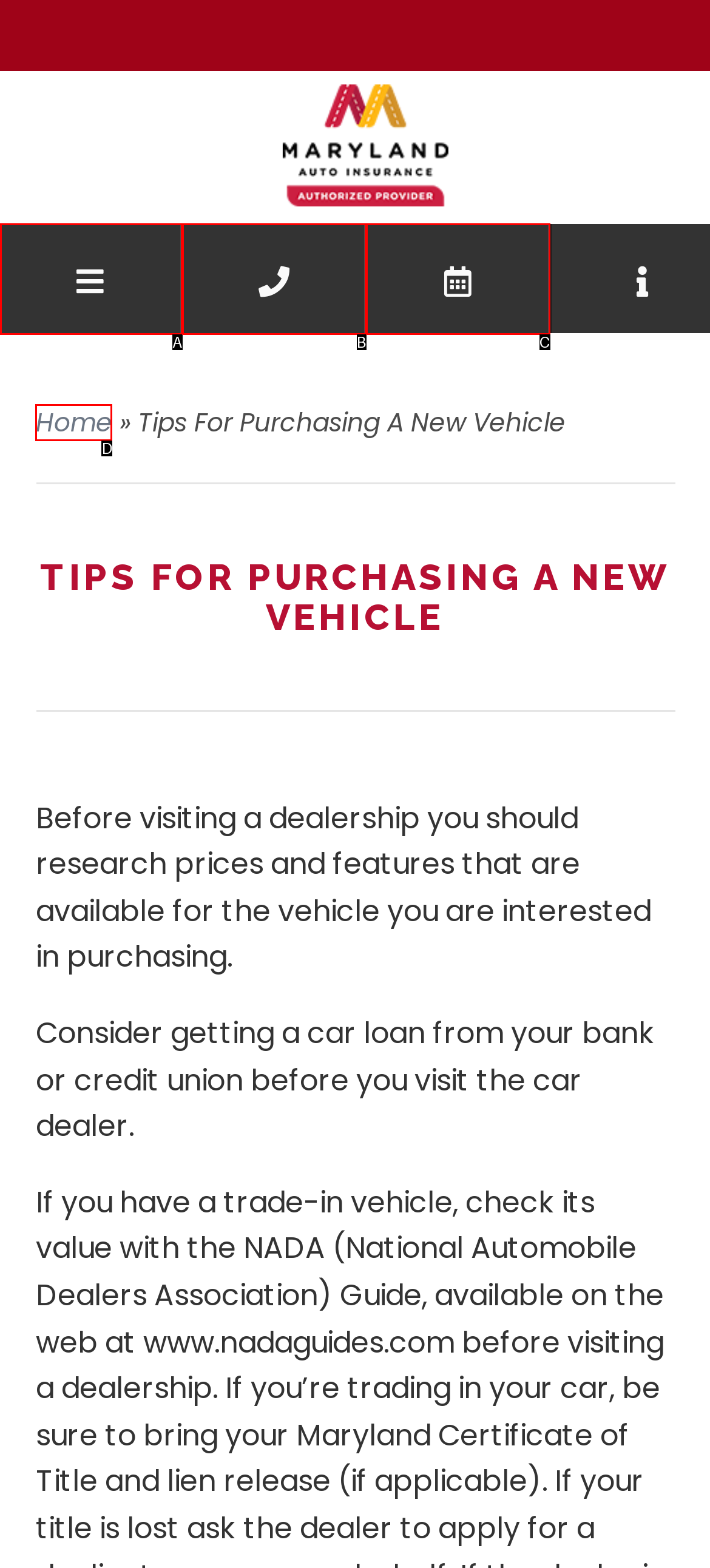From the options provided, determine which HTML element best fits the description: Menu. Answer with the correct letter.

A